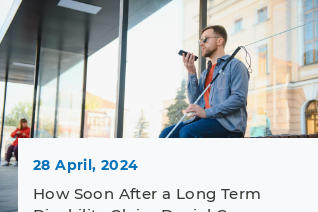Based on the image, please elaborate on the answer to the following question:
What is the likely topic of the blog post?

The image includes a title, 'How Soon After a Long Term Disability Claim Denial Can...', which suggests that the blog post is discussing the implications and processes related to long-term disability claims, particularly focusing on the timeline following a denial.